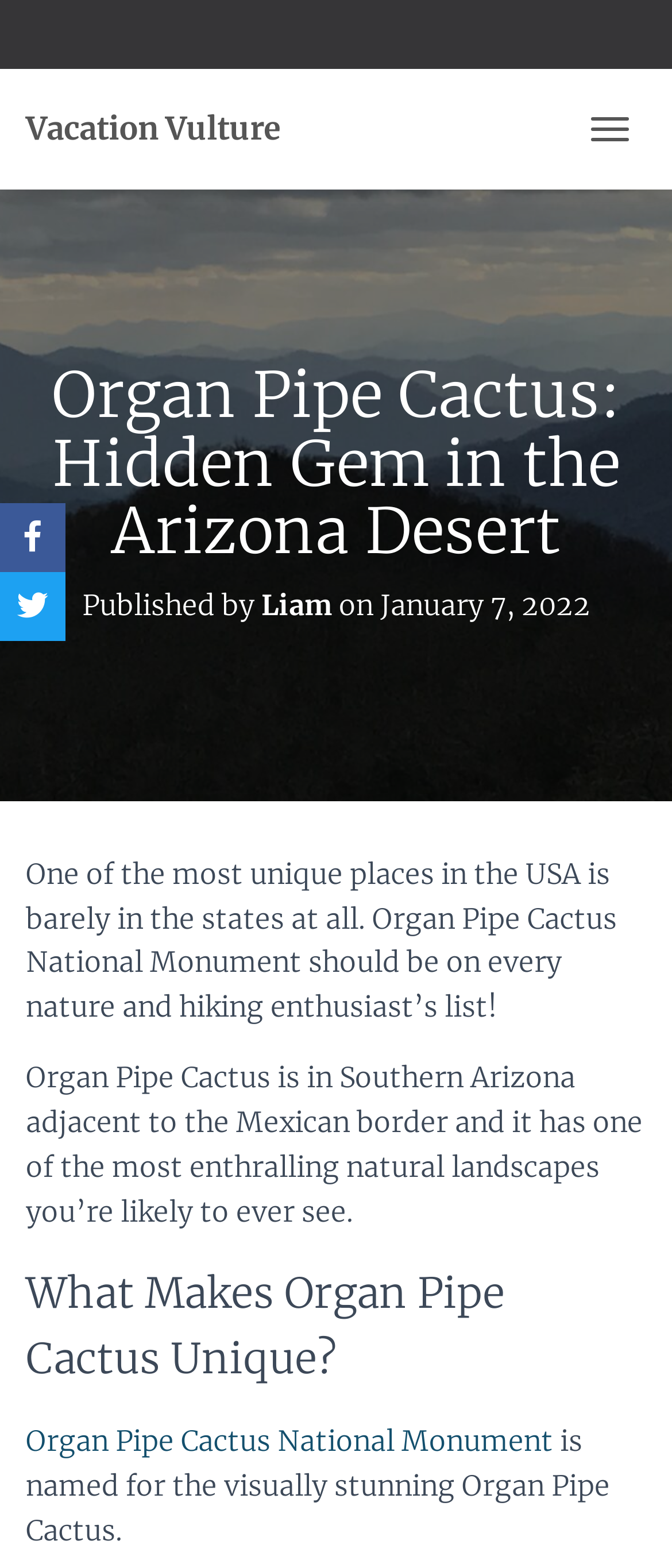Who published the article?
Using the image, give a concise answer in the form of a single word or short phrase.

Liam